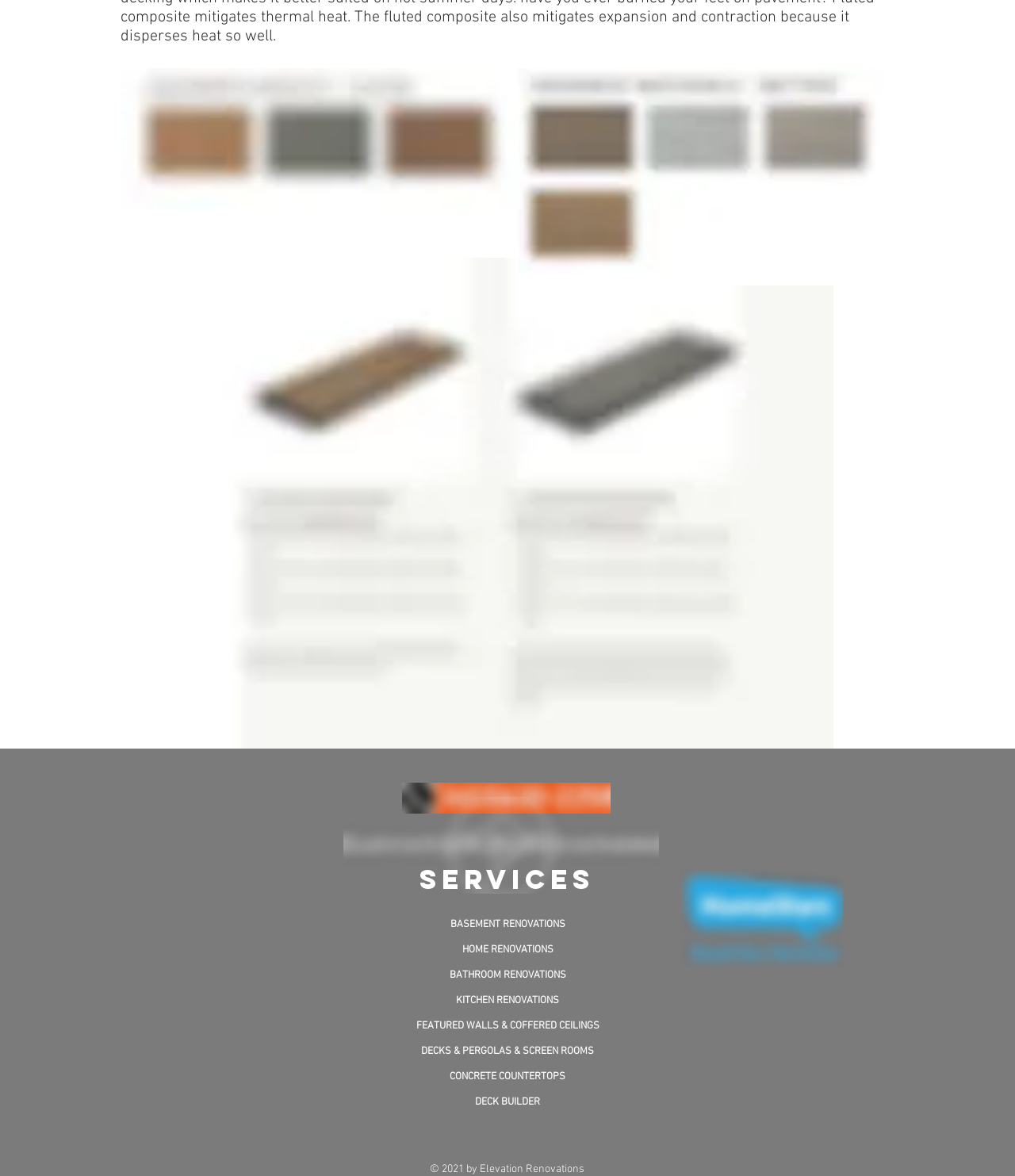Highlight the bounding box coordinates of the element you need to click to perform the following instruction: "Click the 'HOME RENOVATIONS' link."

[0.455, 0.802, 0.545, 0.813]